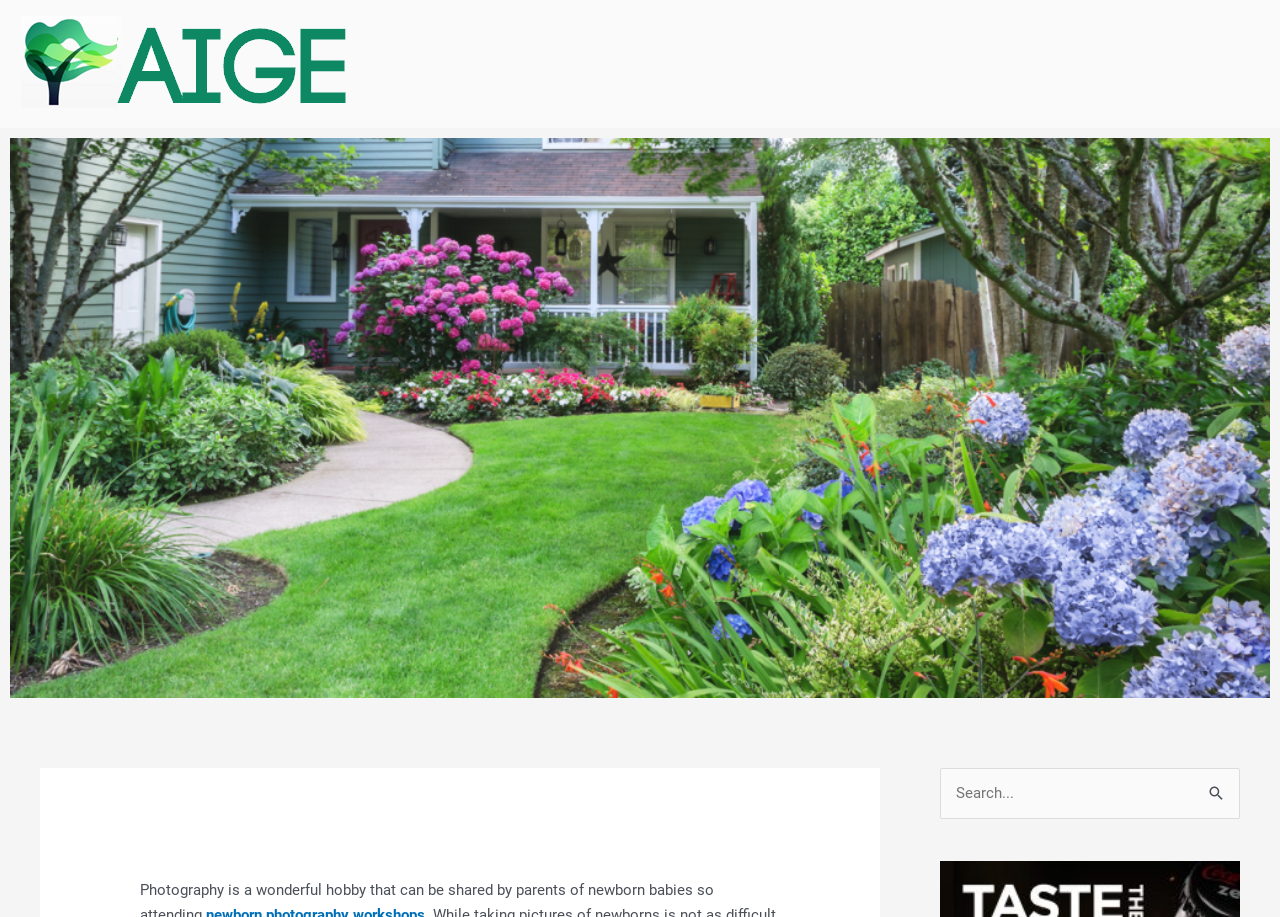Identify the bounding box for the given UI element using the description provided. Coordinates should be in the format (top-left x, top-left y, bottom-right x, bottom-right y) and must be between 0 and 1. Here is the description: contato@construtorajurema.com.br

None